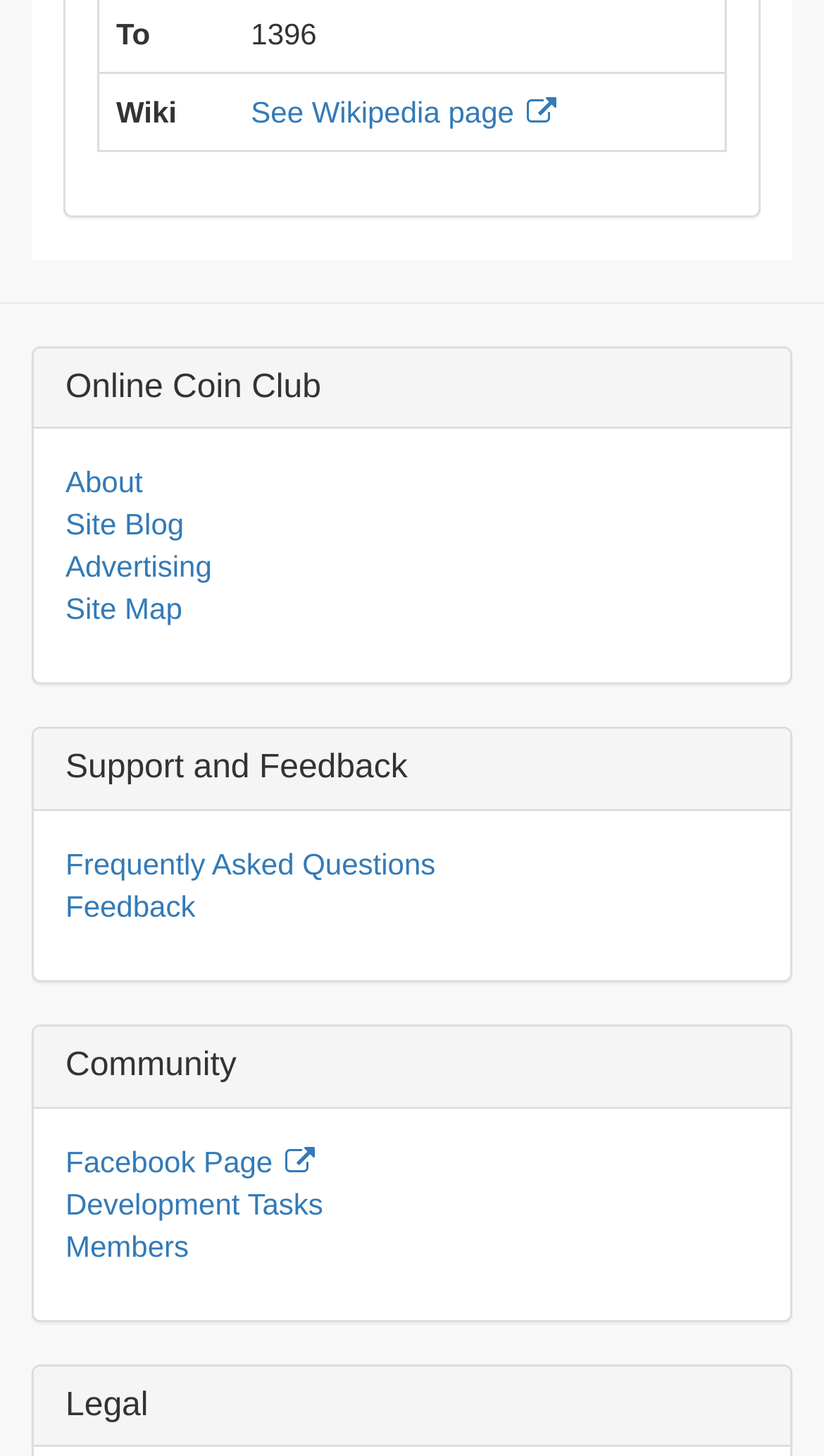Given the element description: "Site Map", predict the bounding box coordinates of the UI element it refers to, using four float numbers between 0 and 1, i.e., [left, top, right, bottom].

[0.079, 0.407, 0.221, 0.43]